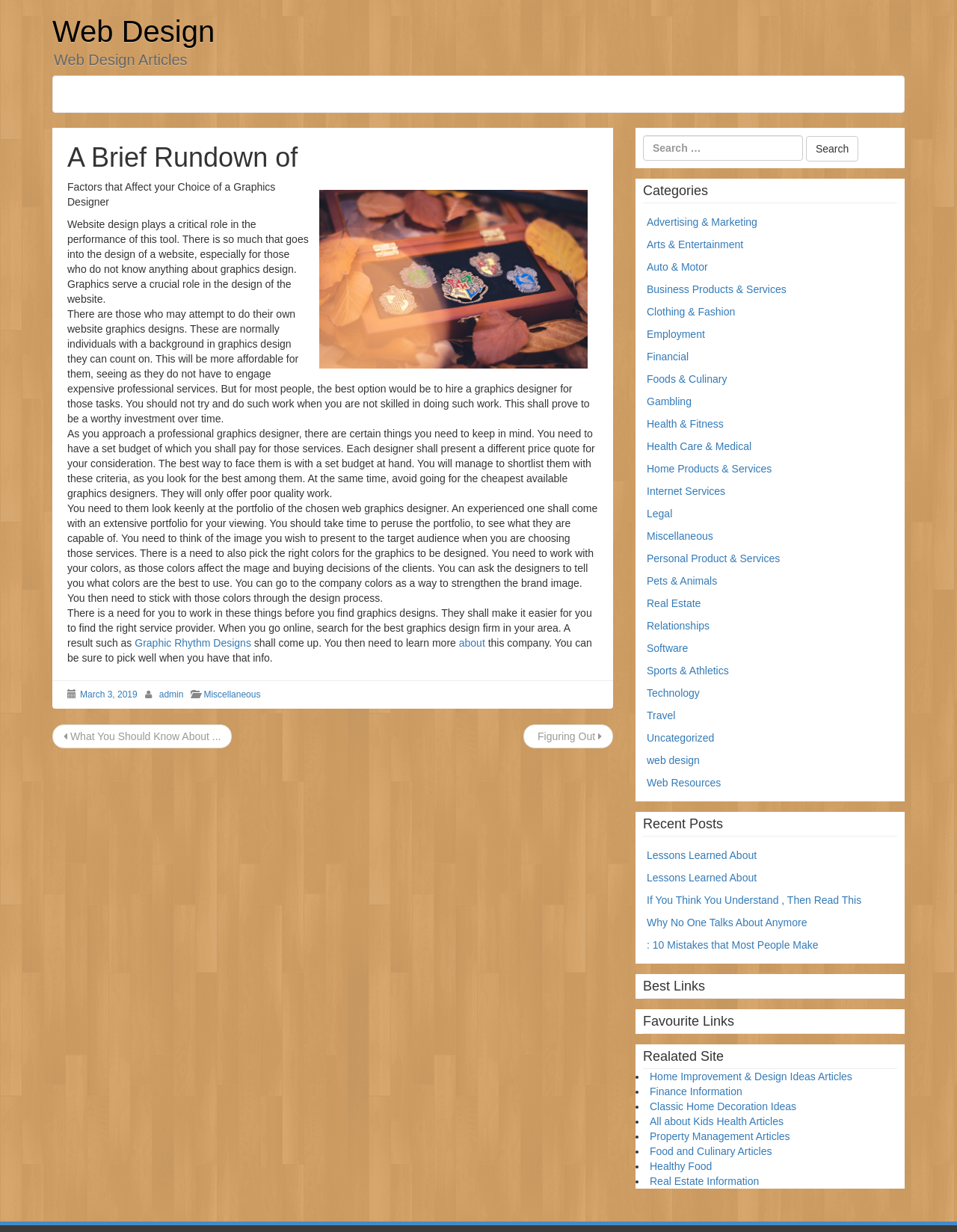Please determine the bounding box coordinates of the element's region to click for the following instruction: "Go to the next post".

[0.066, 0.593, 0.231, 0.602]